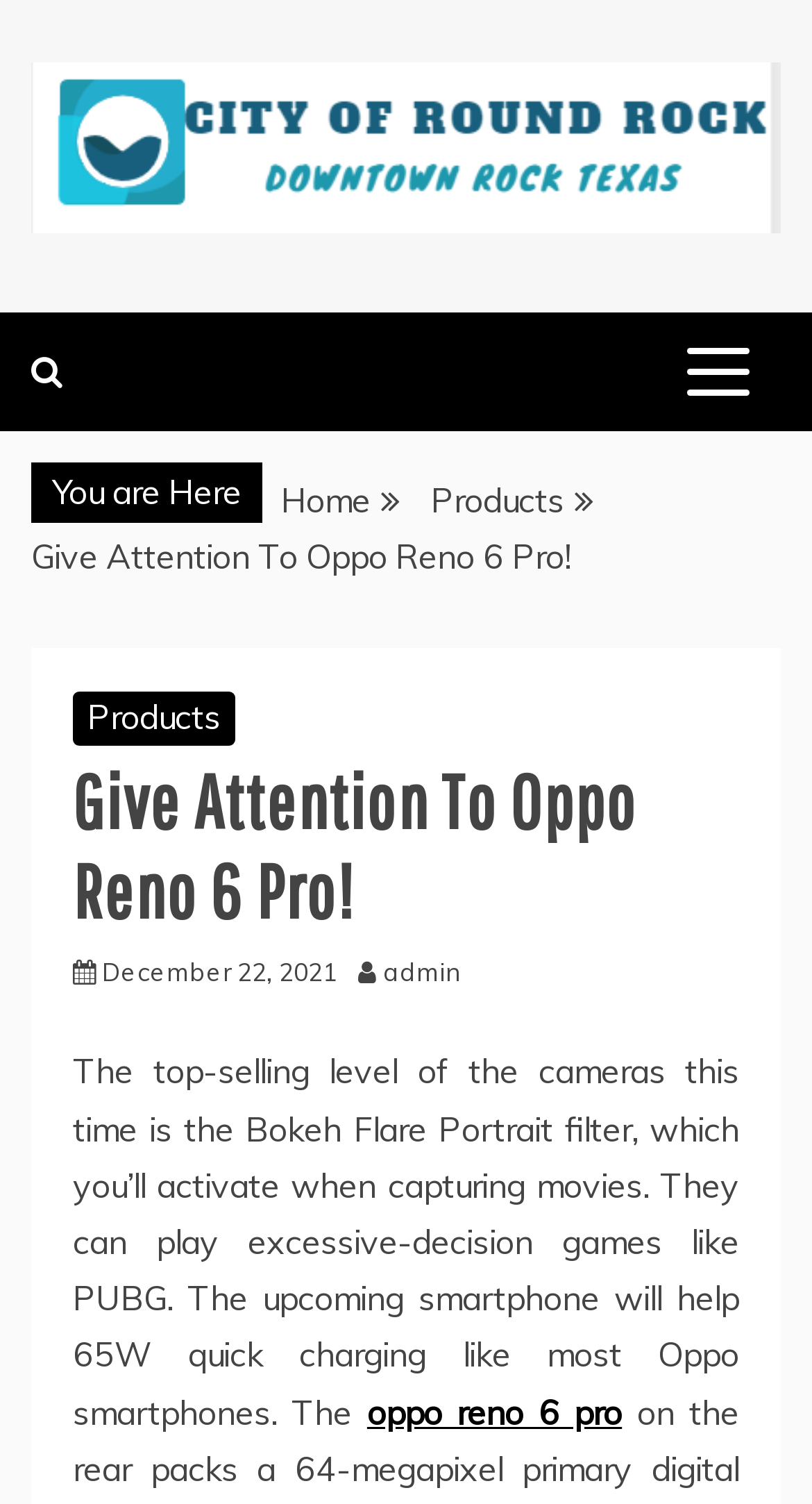What is the resolution of the games that can be played?
Please provide a single word or phrase based on the screenshot.

High-definition